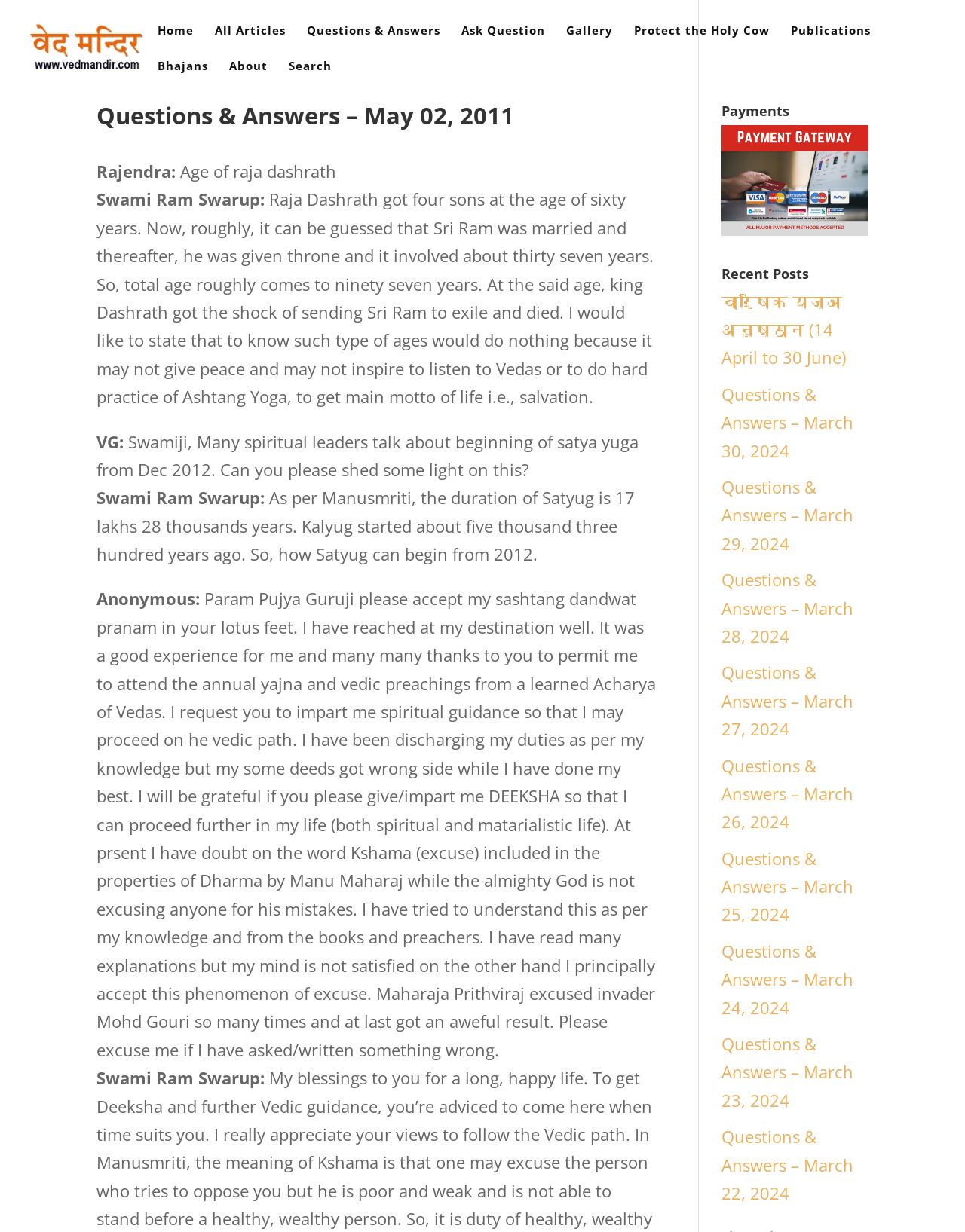What is the name of the website?
Based on the screenshot, provide your answer in one word or phrase.

Ved Mandir